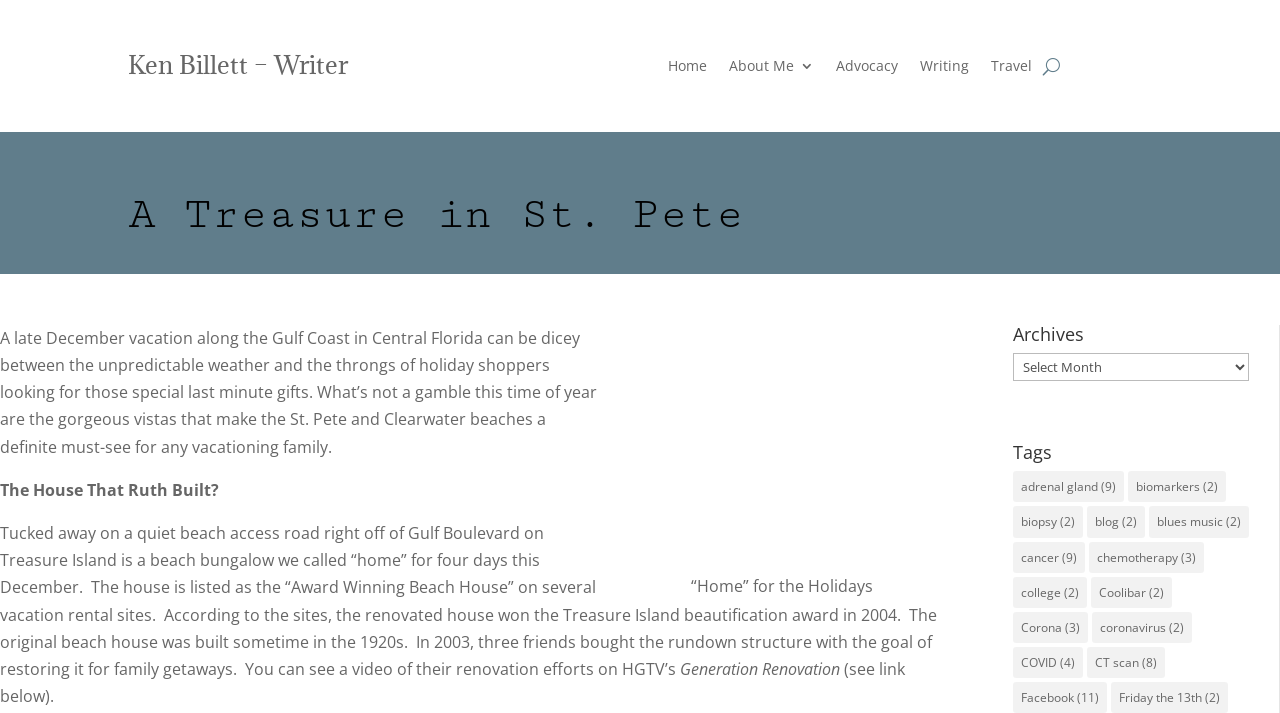Could you provide the bounding box coordinates for the portion of the screen to click to complete this instruction: "Click on the 'Travel' link"?

[0.774, 0.083, 0.806, 0.114]